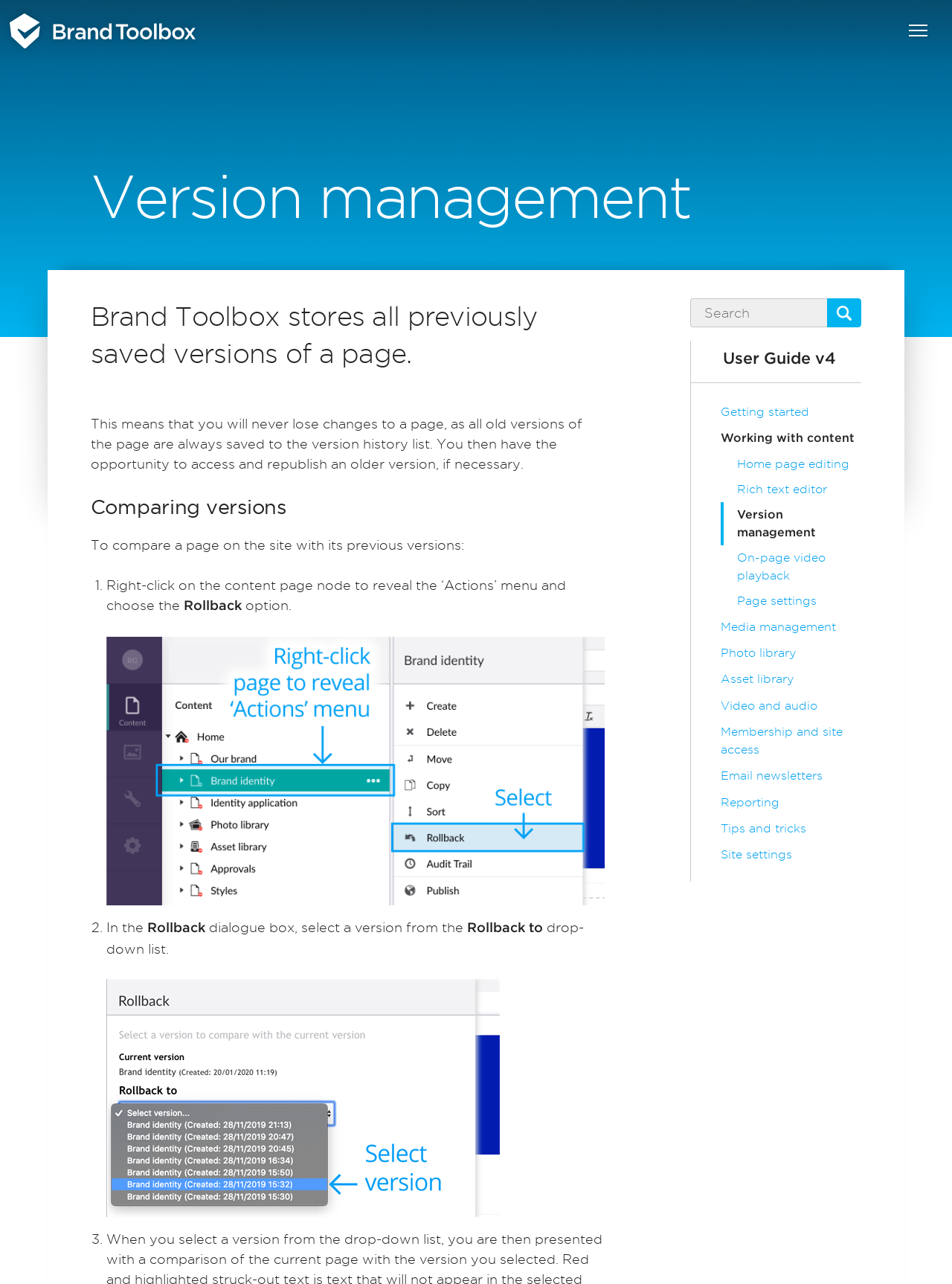Identify the bounding box coordinates of the area you need to click to perform the following instruction: "Search for content".

[0.725, 0.232, 0.869, 0.255]